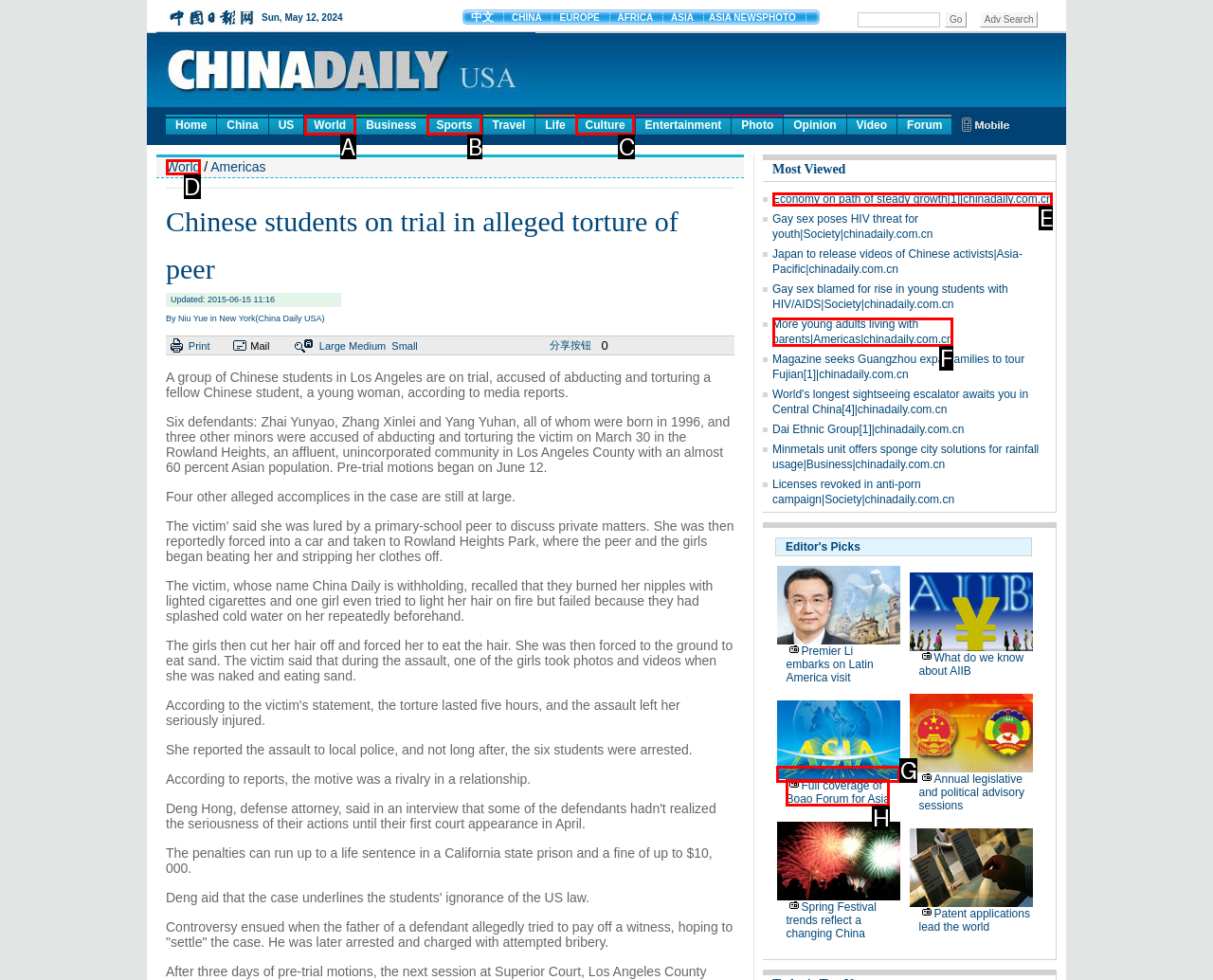Tell me which one HTML element best matches the description: Culture Answer with the option's letter from the given choices directly.

C